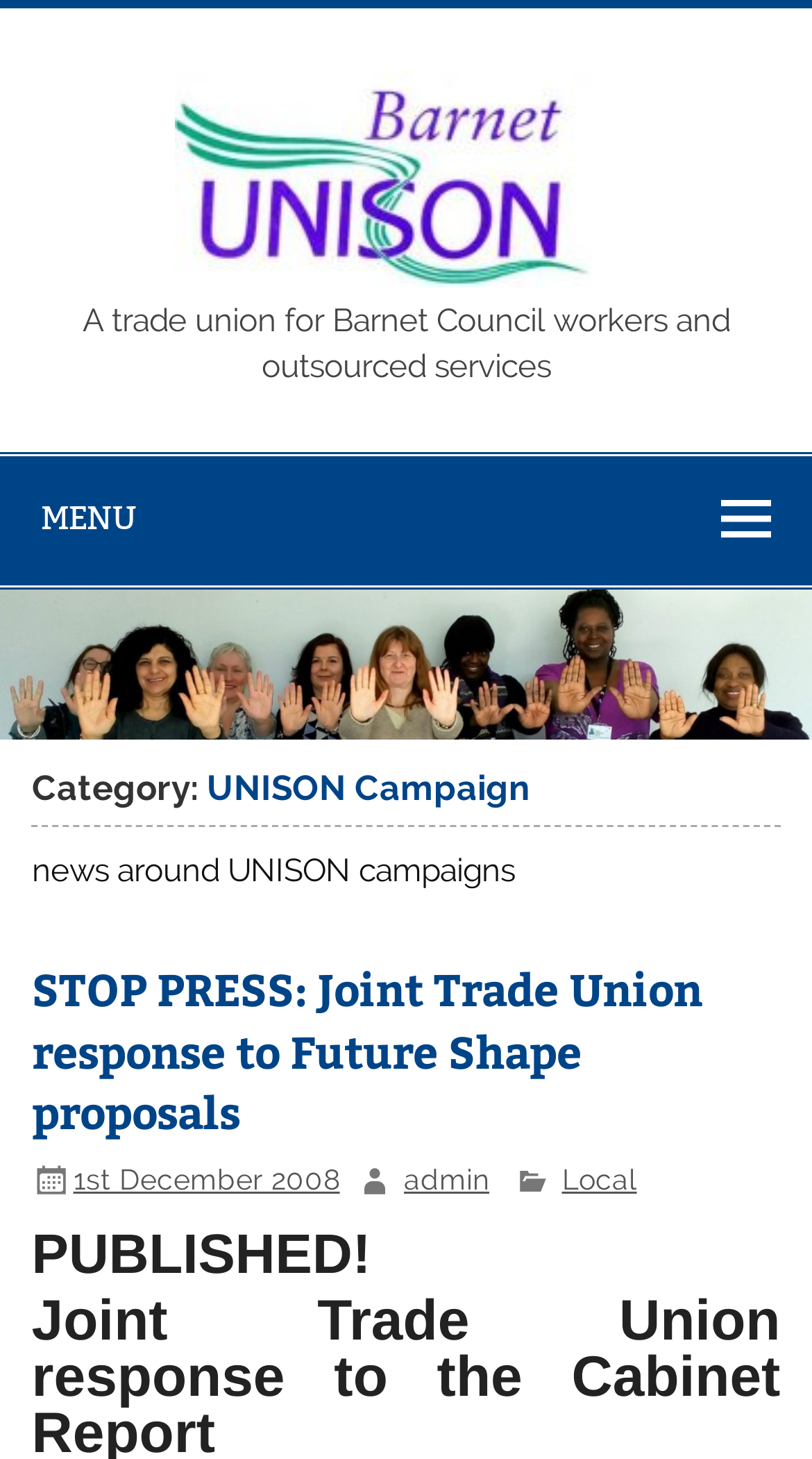Using the given element description, provide the bounding box coordinates (top-left x, top-left y, bottom-right x, bottom-right y) for the corresponding UI element in the screenshot: Local

[0.692, 0.796, 0.784, 0.819]